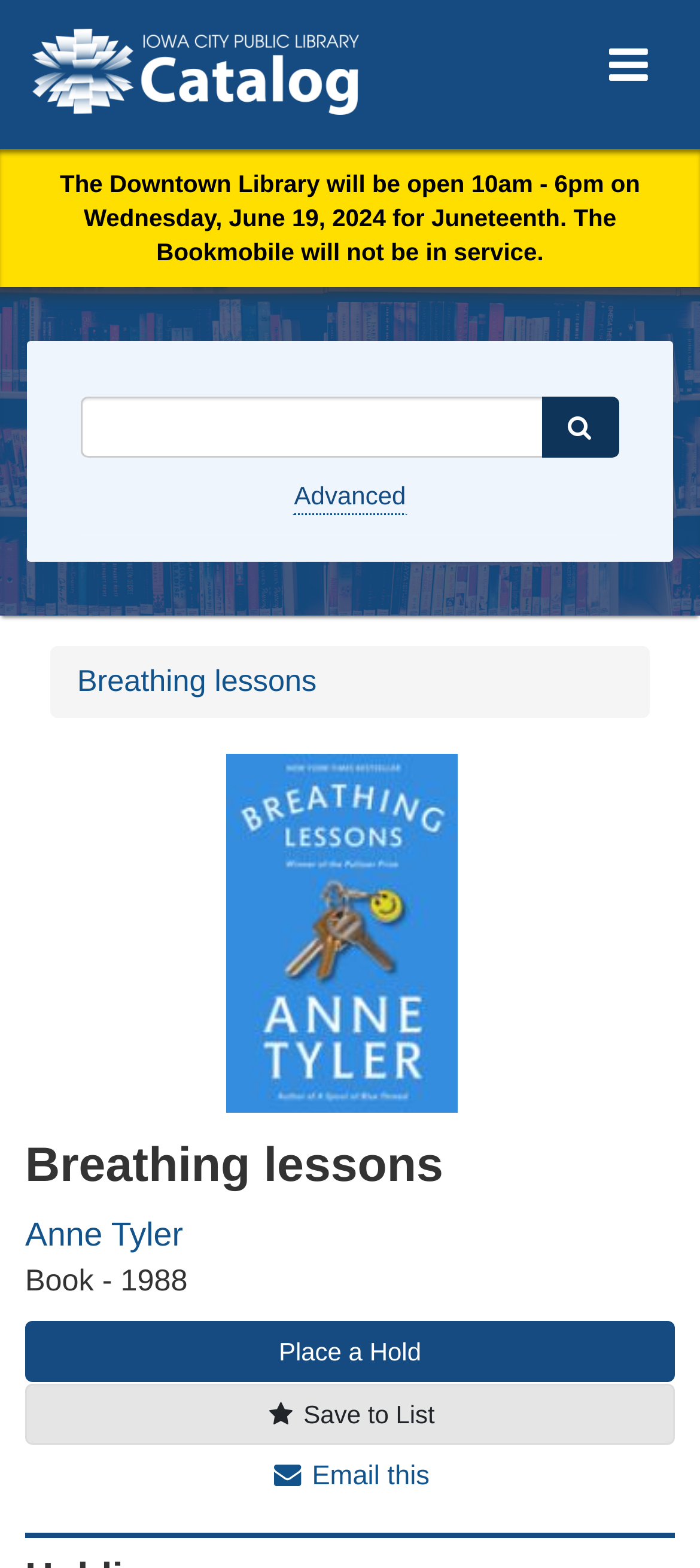Respond to the question below with a single word or phrase:
What is the author of the book 'Breathing lessons'?

Anne Tyler